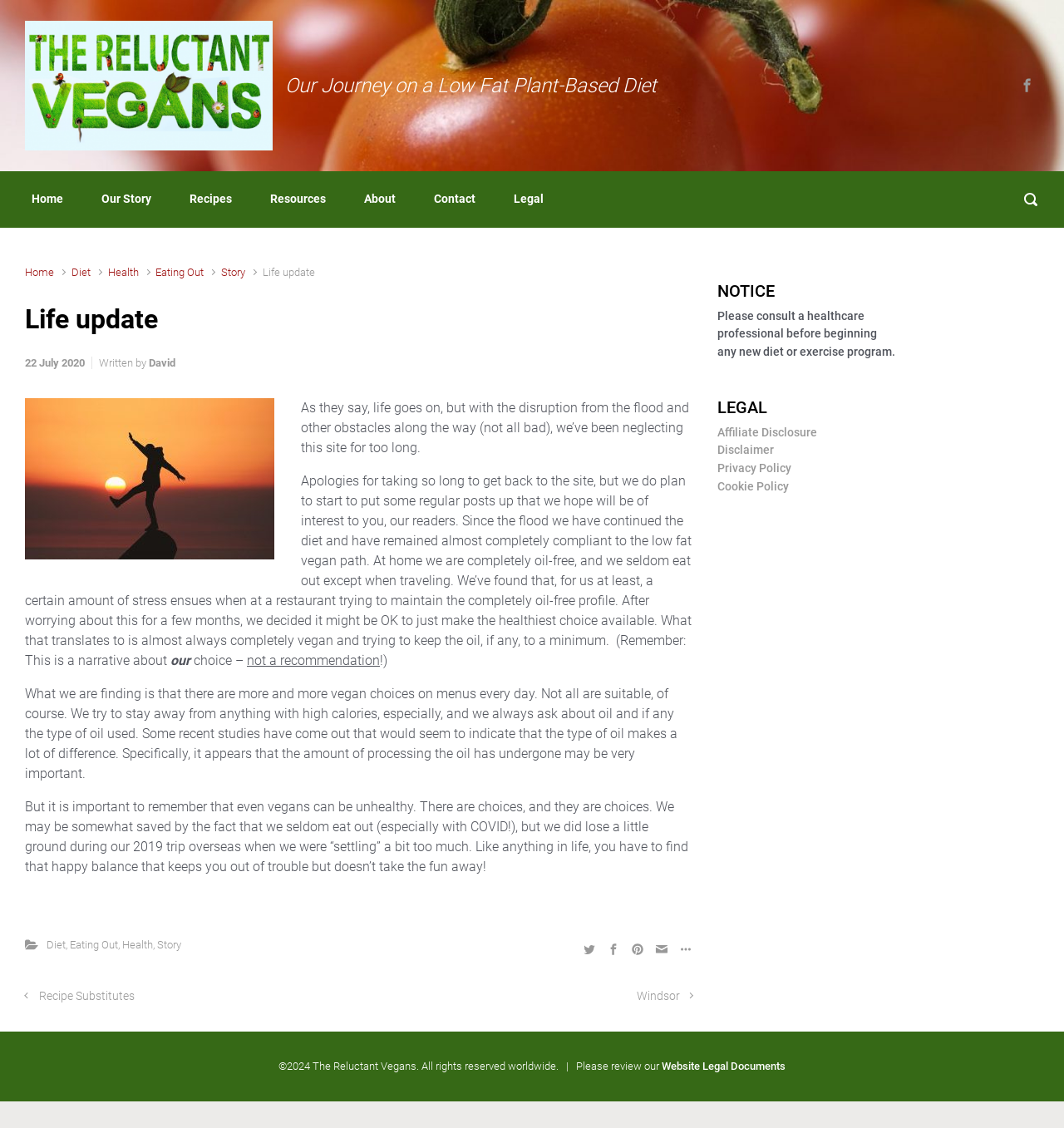Identify the bounding box coordinates of the element to click to follow this instruction: 'Contact us'. Ensure the coordinates are four float values between 0 and 1, provided as [left, top, right, bottom].

[0.402, 0.158, 0.453, 0.196]